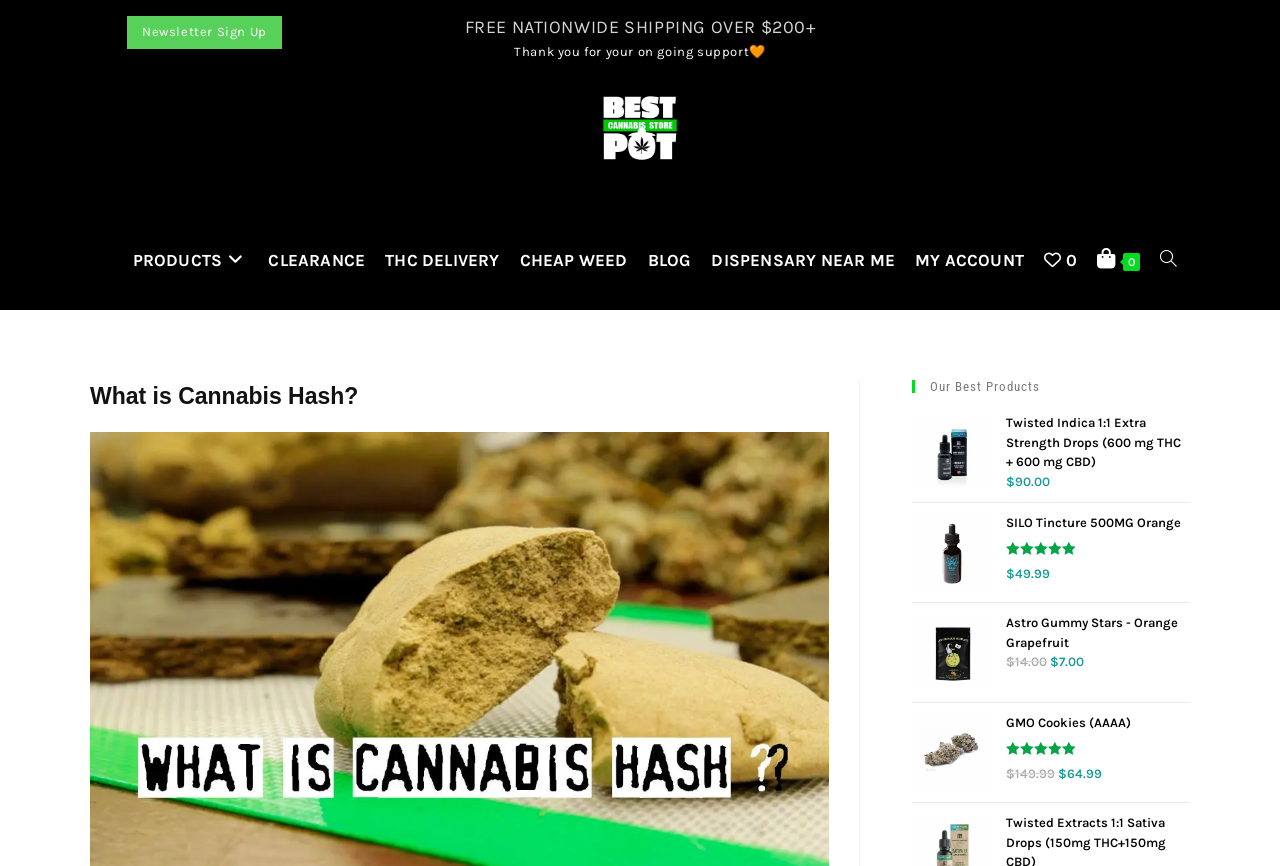From the details in the image, provide a thorough response to the question: How many products are displayed on the webpage?

I counted the number of products displayed on the webpage, which includes 'ExtraStrength Indica Group Twisted Indica 1:1 Extra Strength Drops', 'SILO Tincture 500MG Orange', 'Astro Gummy Stars - Orange Grapefruit', 'GMO Cookies (AAAA)', and found that there are 5 products in total.